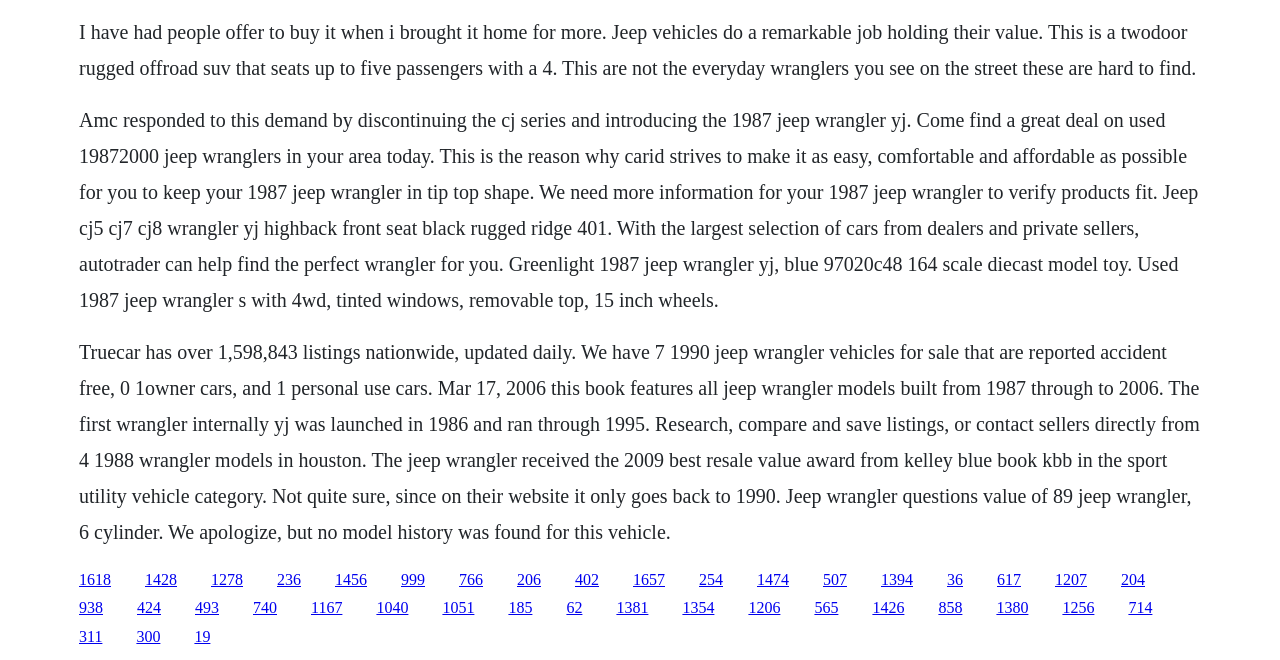Please provide the bounding box coordinates for the element that needs to be clicked to perform the instruction: "Explore the selection of 1988 Jeep Wranglers in Houston". The coordinates must consist of four float numbers between 0 and 1, formatted as [left, top, right, bottom].

[0.359, 0.865, 0.377, 0.89]